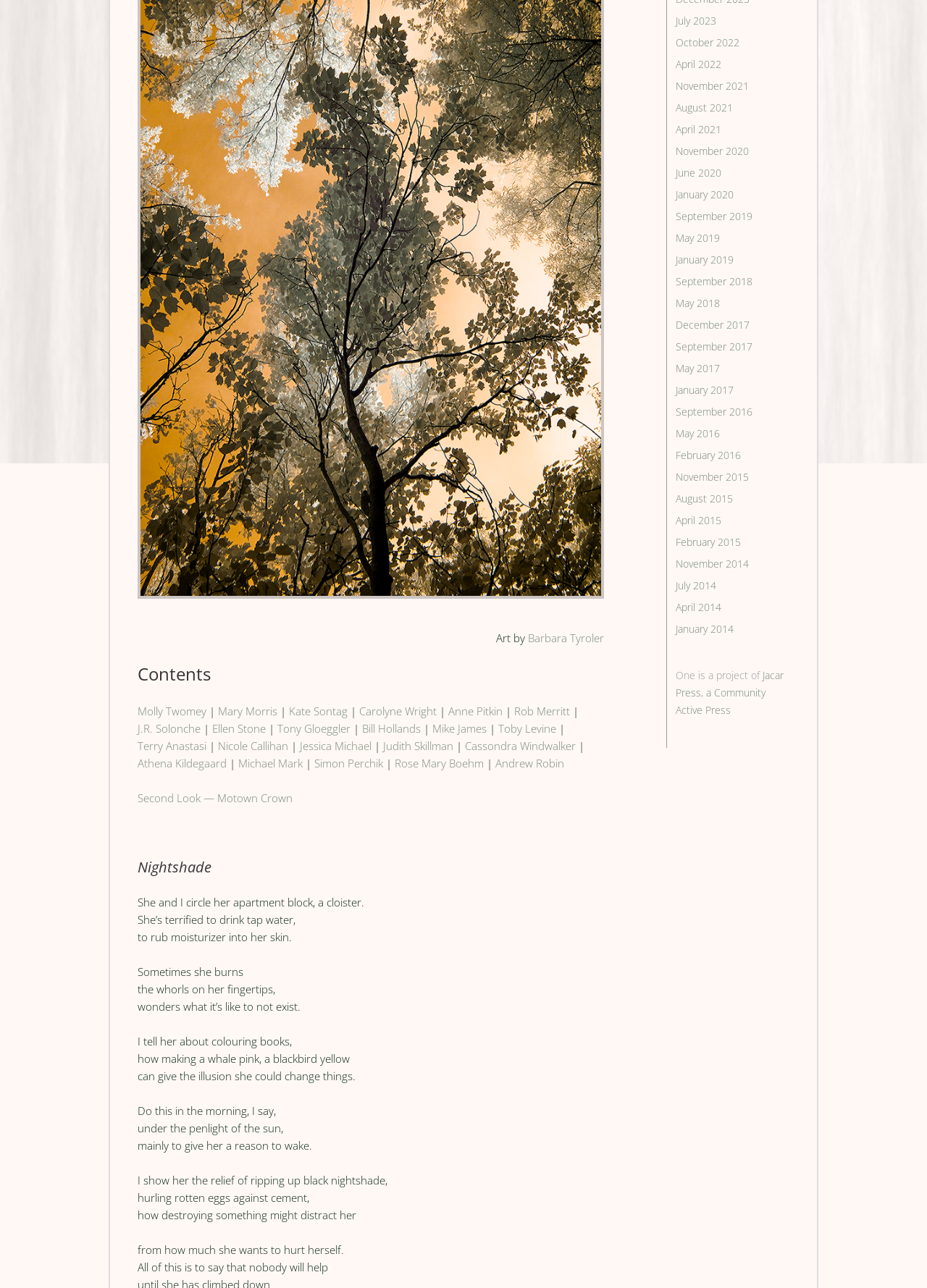Determine the bounding box coordinates of the UI element described below. Use the format (top-left x, top-left y, bottom-right x, bottom-right y) with floating point numbers between 0 and 1: Rose Mary Boehm

[0.426, 0.587, 0.522, 0.598]